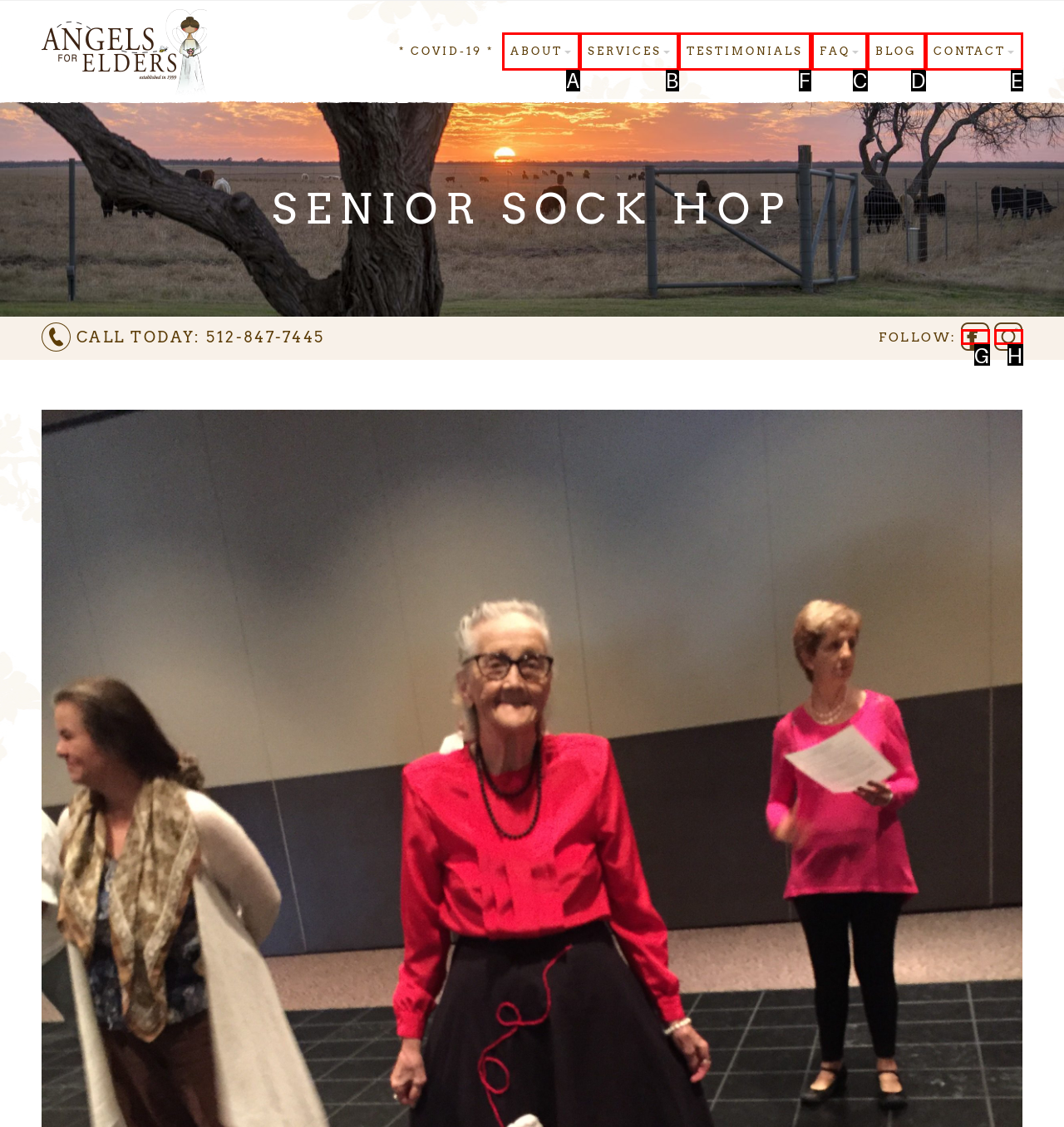Indicate which HTML element you need to click to complete the task: read testimonials. Provide the letter of the selected option directly.

F